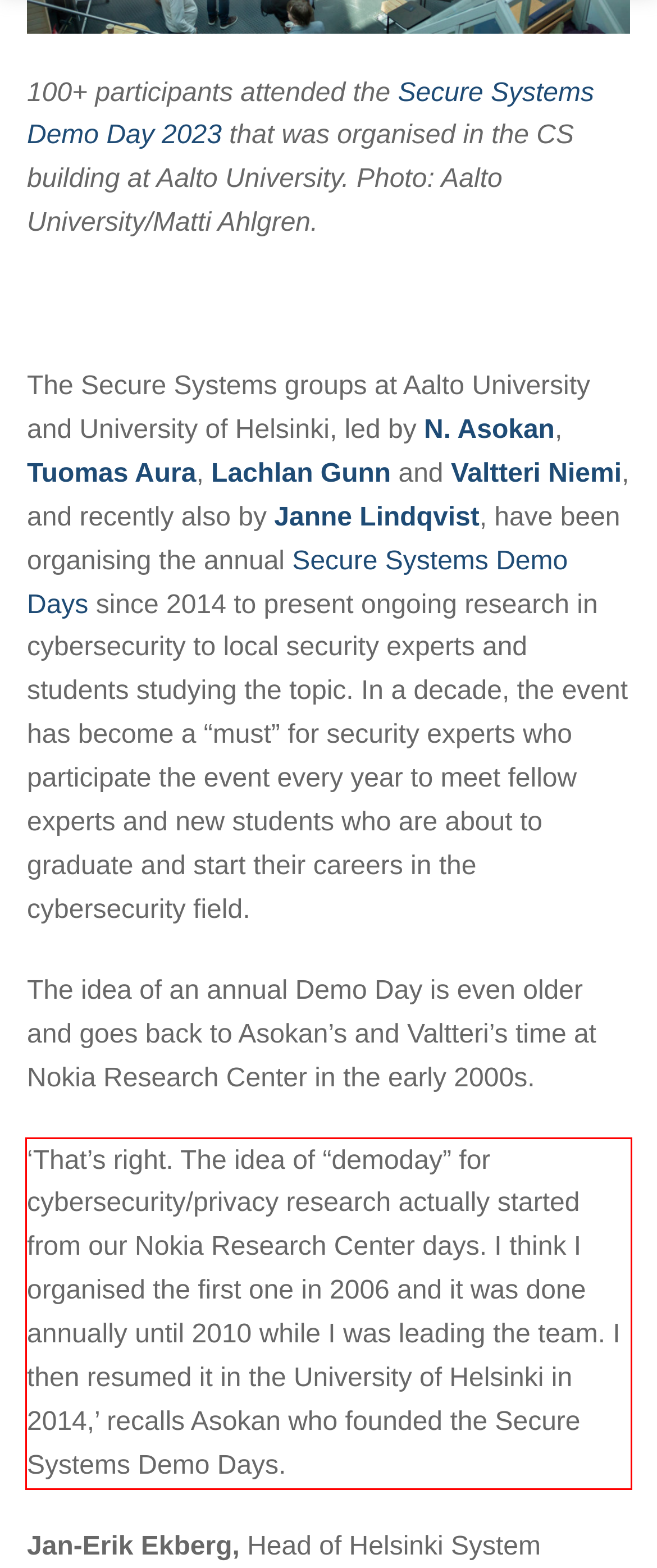Identify the text inside the red bounding box in the provided webpage screenshot and transcribe it.

‘That’s right. The idea of “demoday” for cybersecurity/privacy research actually started from our Nokia Research Center days. I think I organised the first one in 2006 and it was done annually until 2010 while I was leading the team. I then resumed it in the University of Helsinki in 2014,’ recalls Asokan who founded the Secure Systems Demo Days.